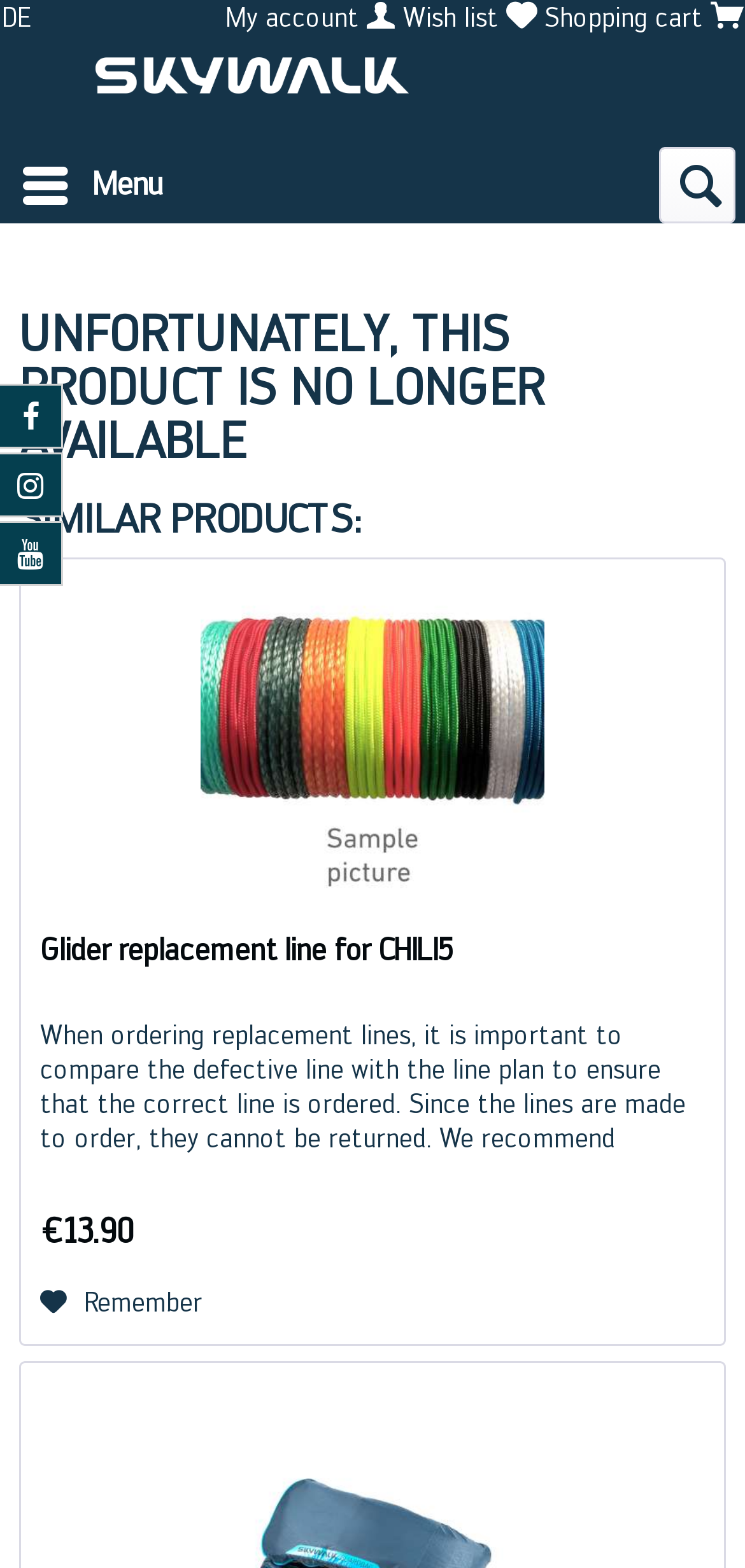What is the purpose of the menu item 'My account'?
Can you offer a detailed and complete answer to this question?

The purpose of the menu item 'My account' can be inferred from the text 'Login oder registrieren' which suggests that it is used to login or register an account.